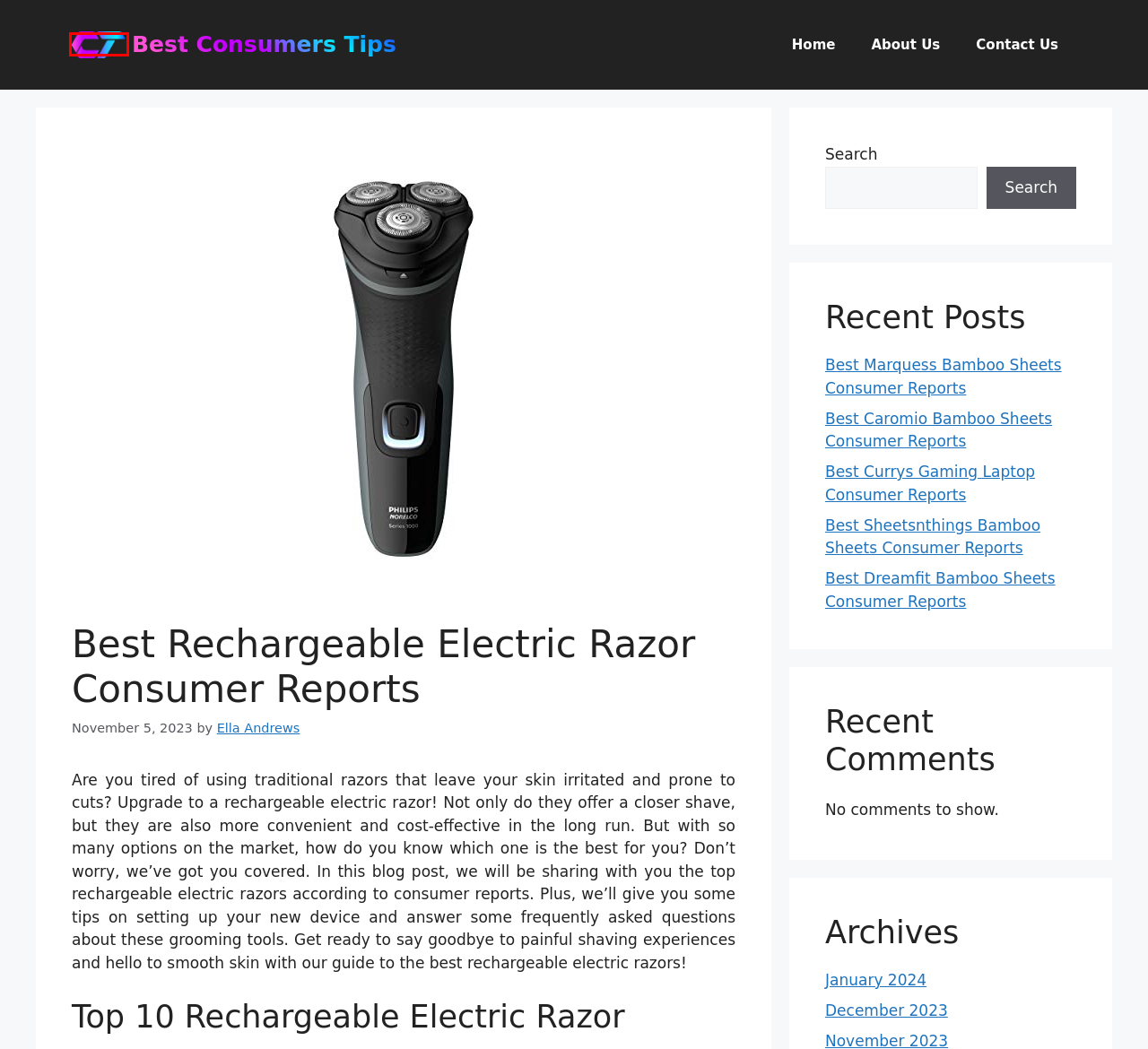You are provided with a screenshot of a webpage highlighting a UI element with a red bounding box. Choose the most suitable webpage description that matches the new page after clicking the element in the bounding box. Here are the candidates:
A. Best Consumers Tips
B. Best Currys Gaming Laptop Consumer Reports
C. Best Dreamfit Bamboo Sheets Consumer Reports
D. Contact Us - Best Consumers Tips
E. Best Sheetsnthings Bamboo Sheets Consumer Reports
F. Best Marquess Bamboo Sheets Consumer Reports
G. Ella Andrews - Best Consumers Tips
H. About Us - Best Consumers Tips

A